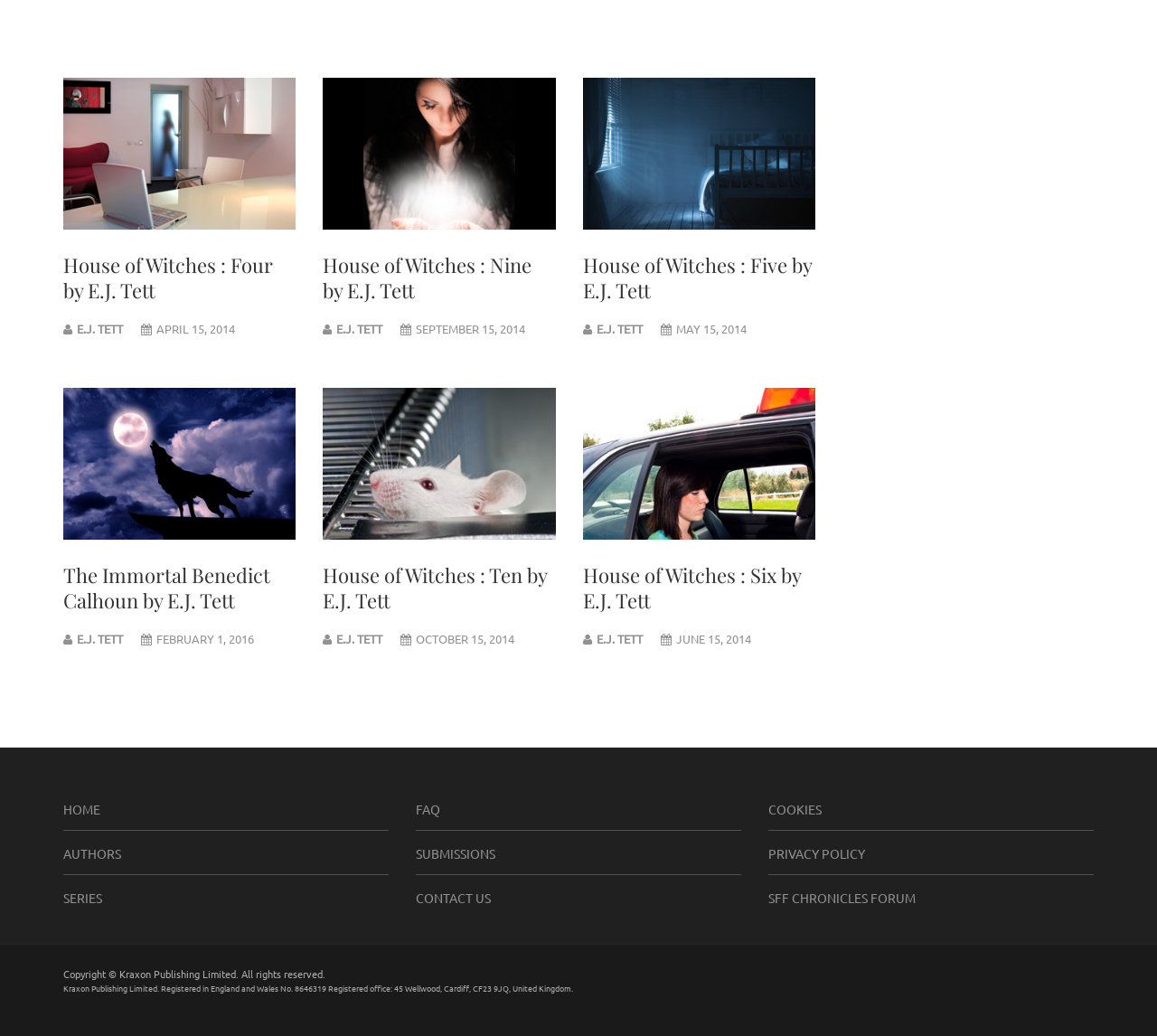Show the bounding box coordinates for the element that needs to be clicked to execute the following instruction: "Click on the 'HOME' link". Provide the coordinates in the form of four float numbers between 0 and 1, i.e., [left, top, right, bottom].

[0.055, 0.773, 0.087, 0.789]